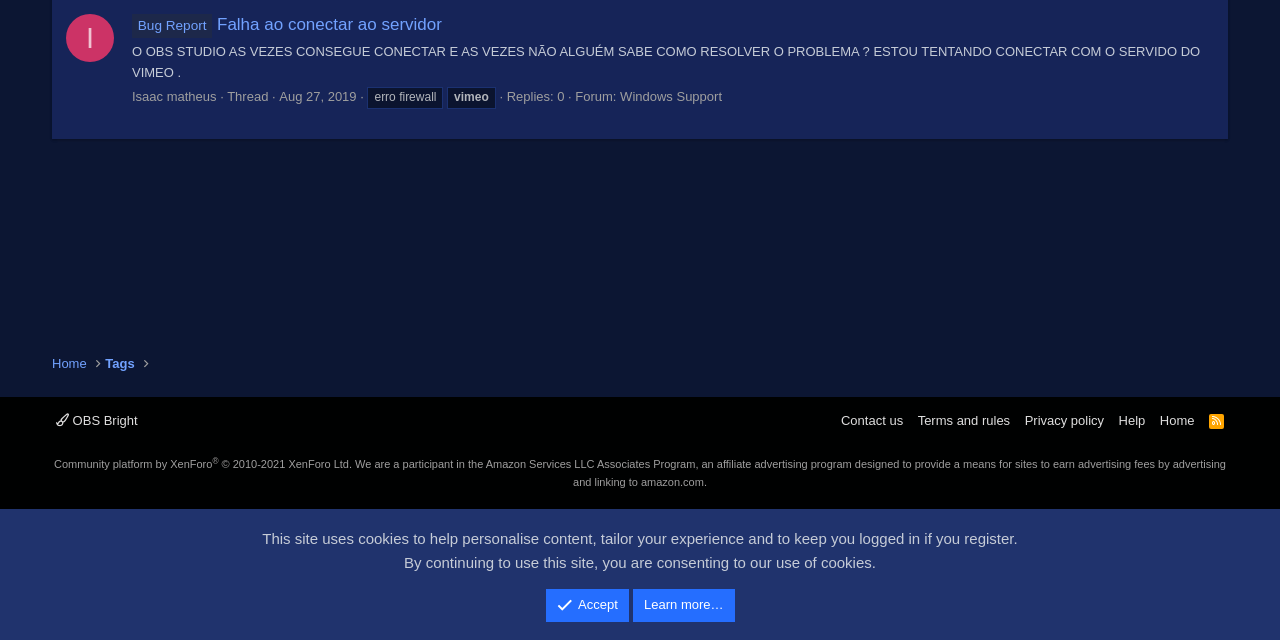Using floating point numbers between 0 and 1, provide the bounding box coordinates in the format (top-left x, top-left y, bottom-right x, bottom-right y). Locate the UI element described here: Isaac matheus

[0.103, 0.139, 0.169, 0.162]